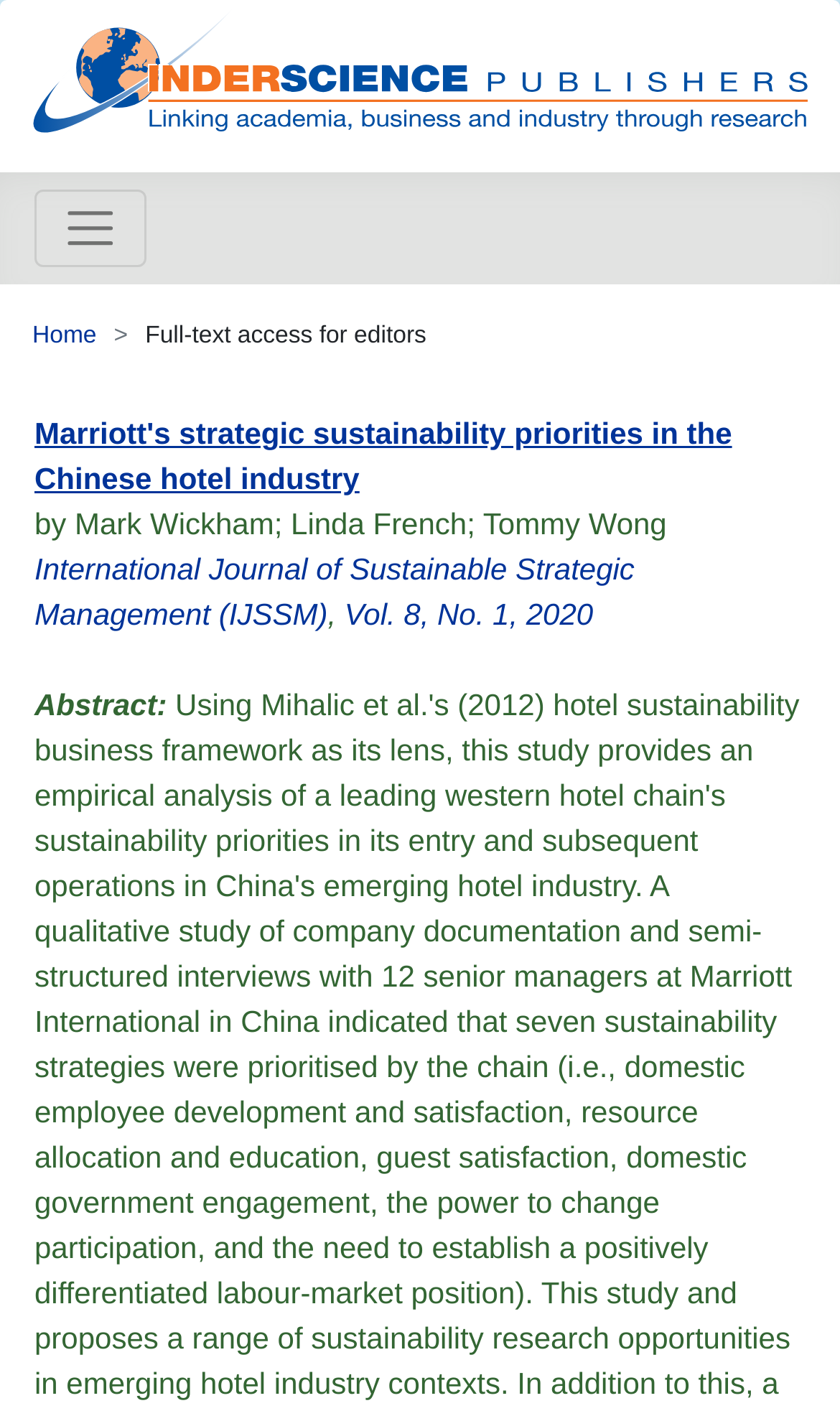Please answer the following question using a single word or phrase: 
What is the name of the journal in the article?

International Journal of Sustainable Strategic Management